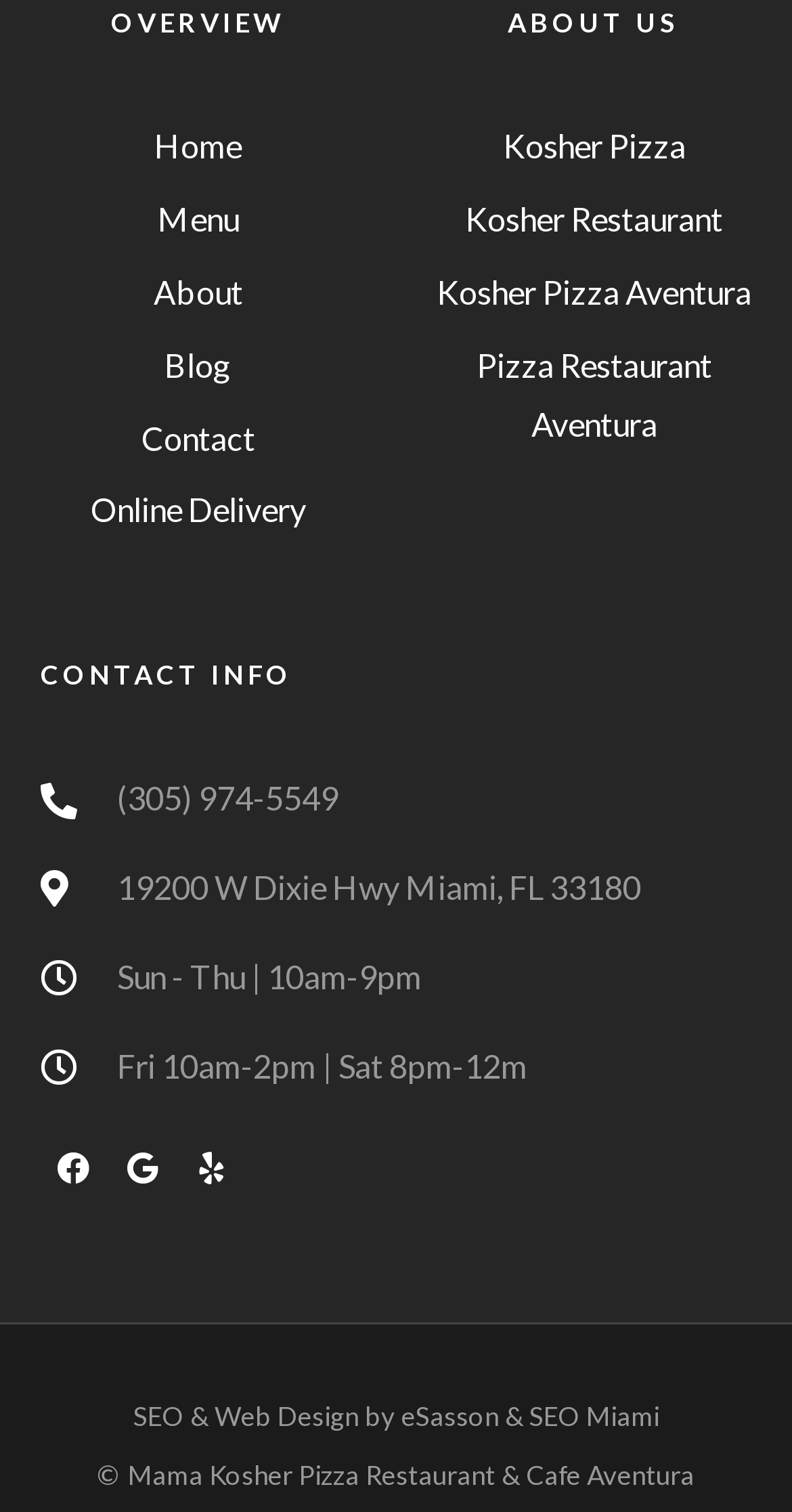Identify and provide the bounding box coordinates of the UI element described: "Kosher Pizza Aventura". The coordinates should be formatted as [left, top, right, bottom], with each number being a float between 0 and 1.

[0.551, 0.175, 0.949, 0.213]